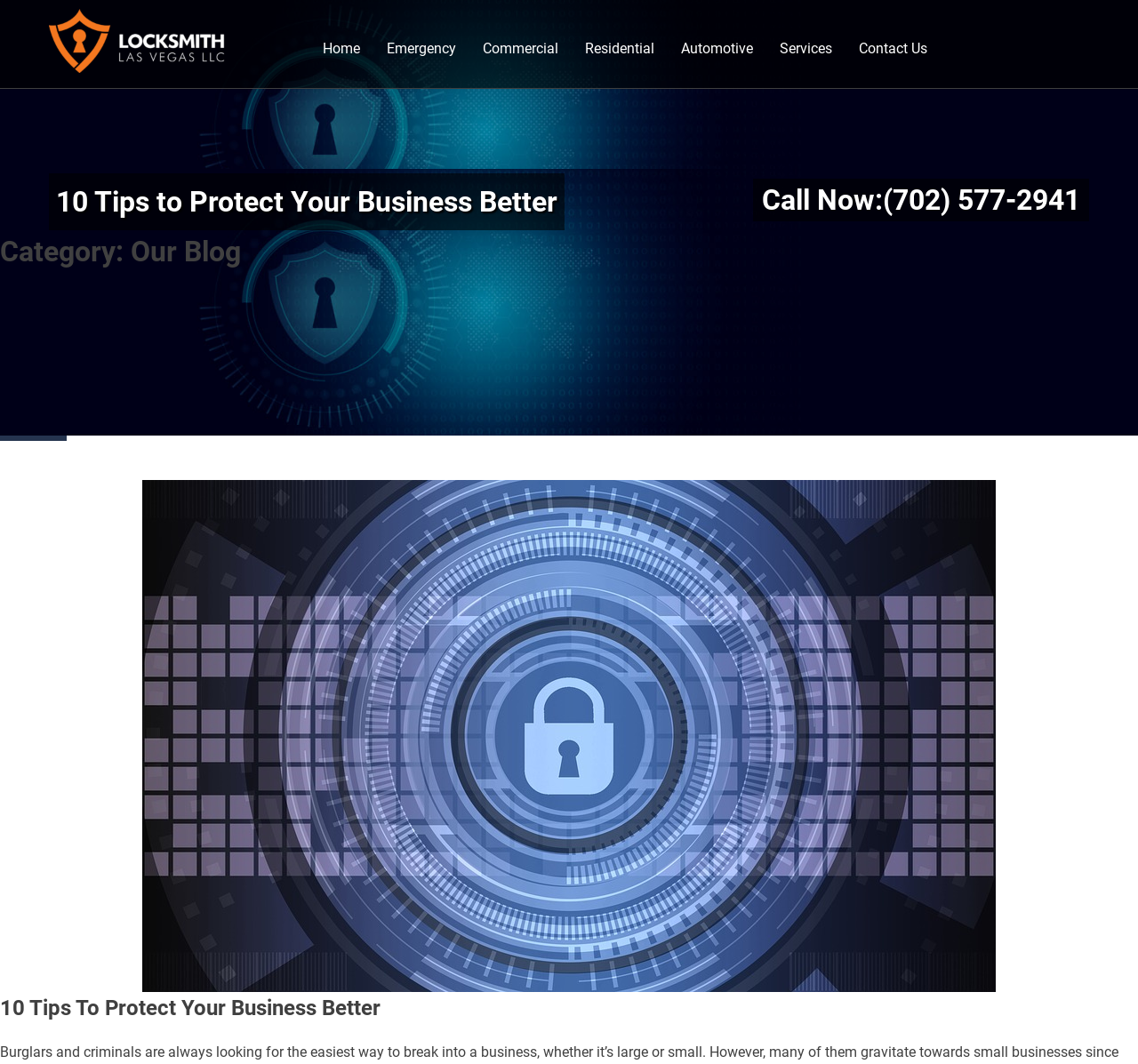What is the category of the blog post?
Based on the screenshot, give a detailed explanation to answer the question.

I found the answer by looking at the heading element with the text 'Category: Our Blog' which is a category label, indicating that it is the category of the blog post.